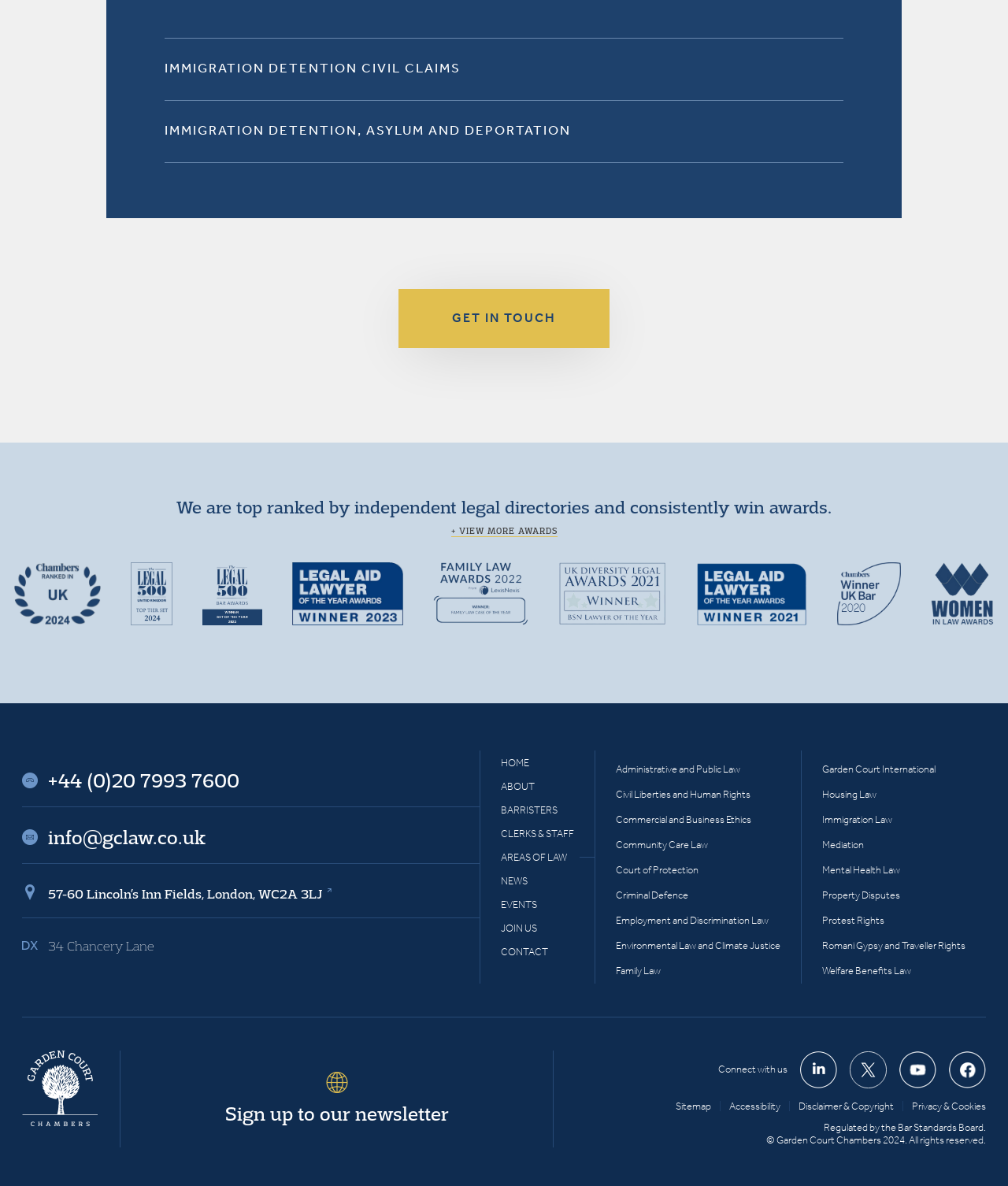Show the bounding box coordinates for the HTML element described as: "Housing Law".

[0.816, 0.665, 0.87, 0.675]